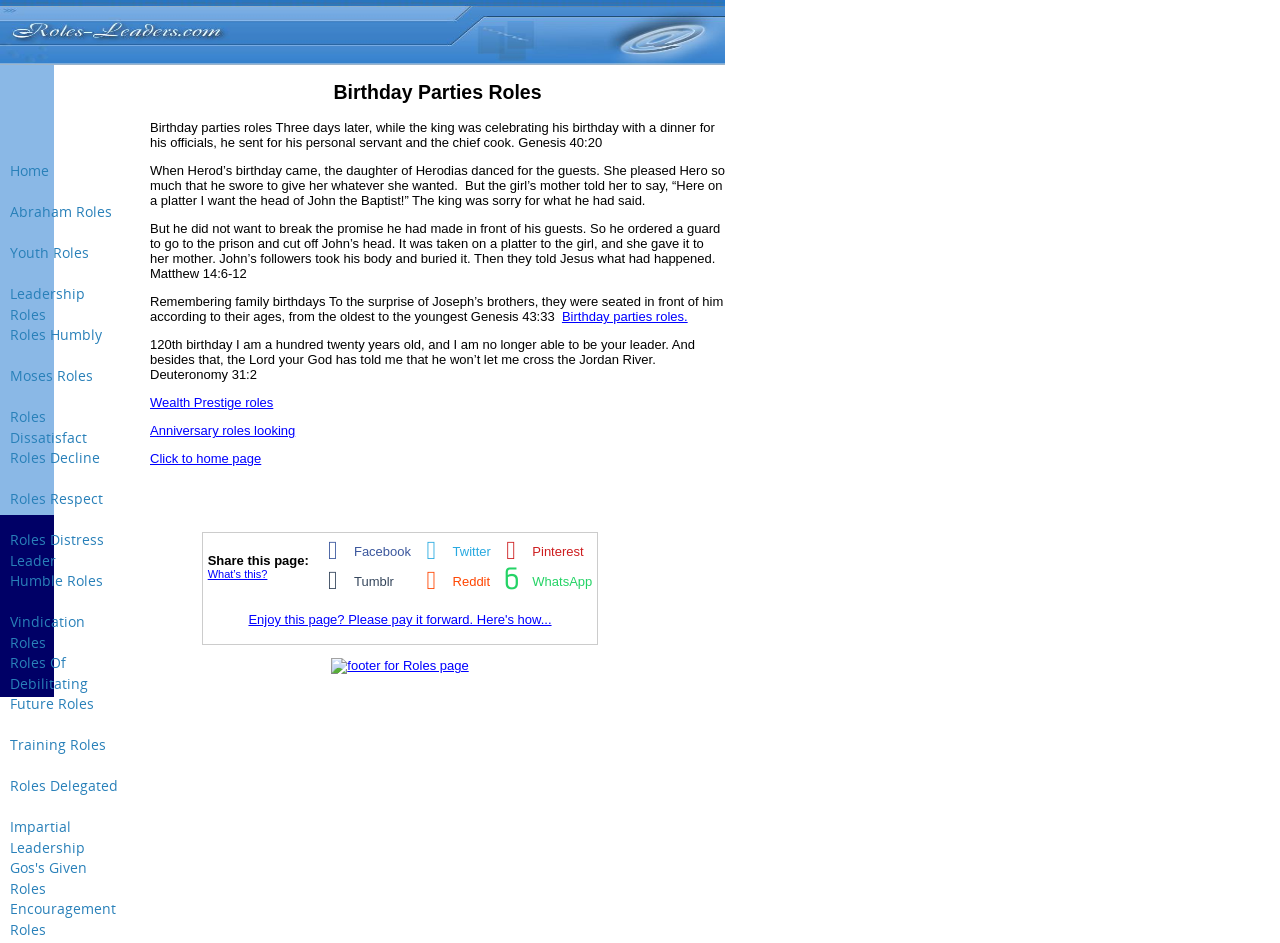Locate the bounding box coordinates of the area that needs to be clicked to fulfill the following instruction: "Click the 'Home' link". The coordinates should be in the format of four float numbers between 0 and 1, namely [left, top, right, bottom].

[0.0, 0.159, 0.102, 0.203]